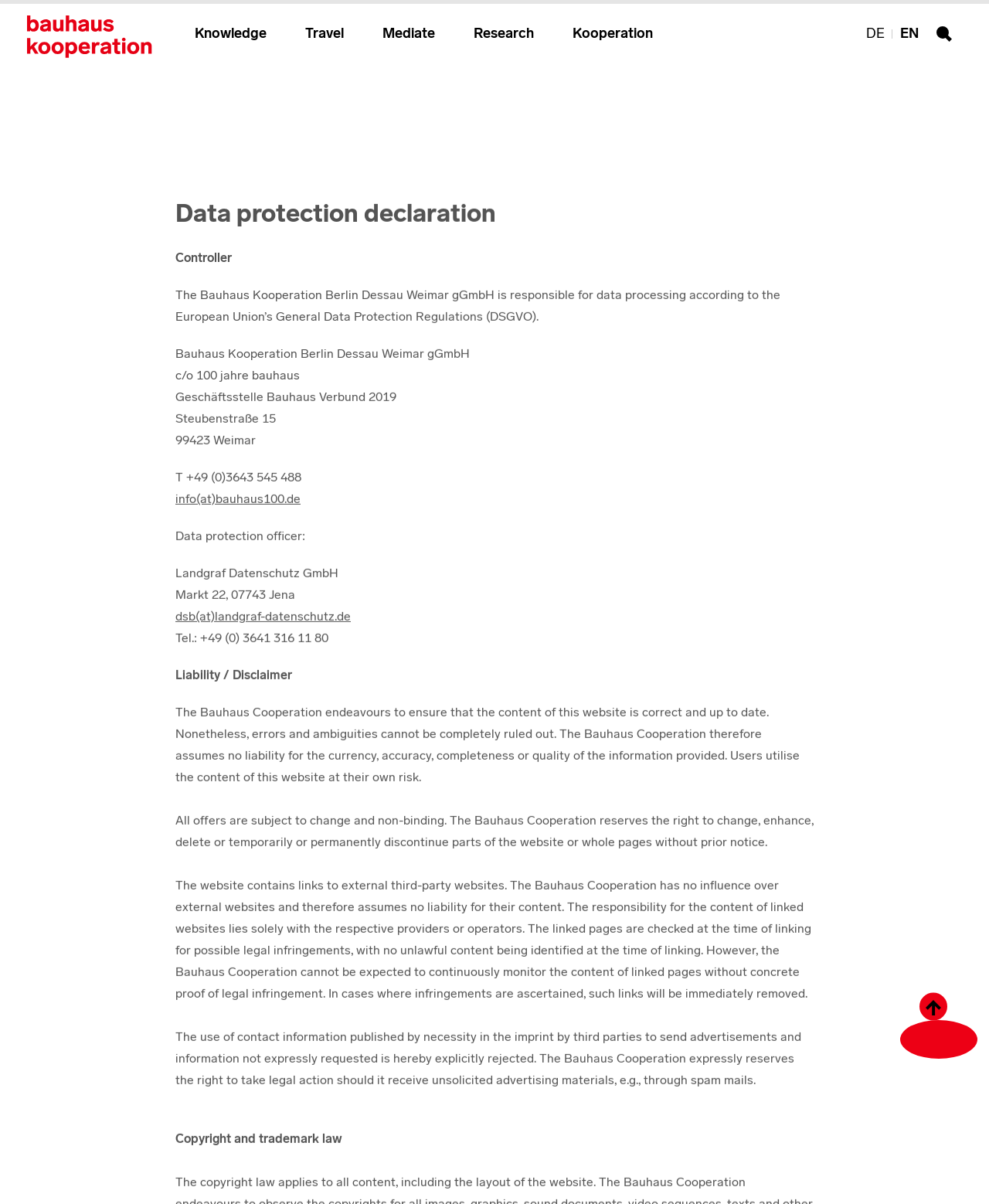Answer the question with a brief word or phrase:
Who is the data protection officer?

Landgraf Datenschutz GmbH